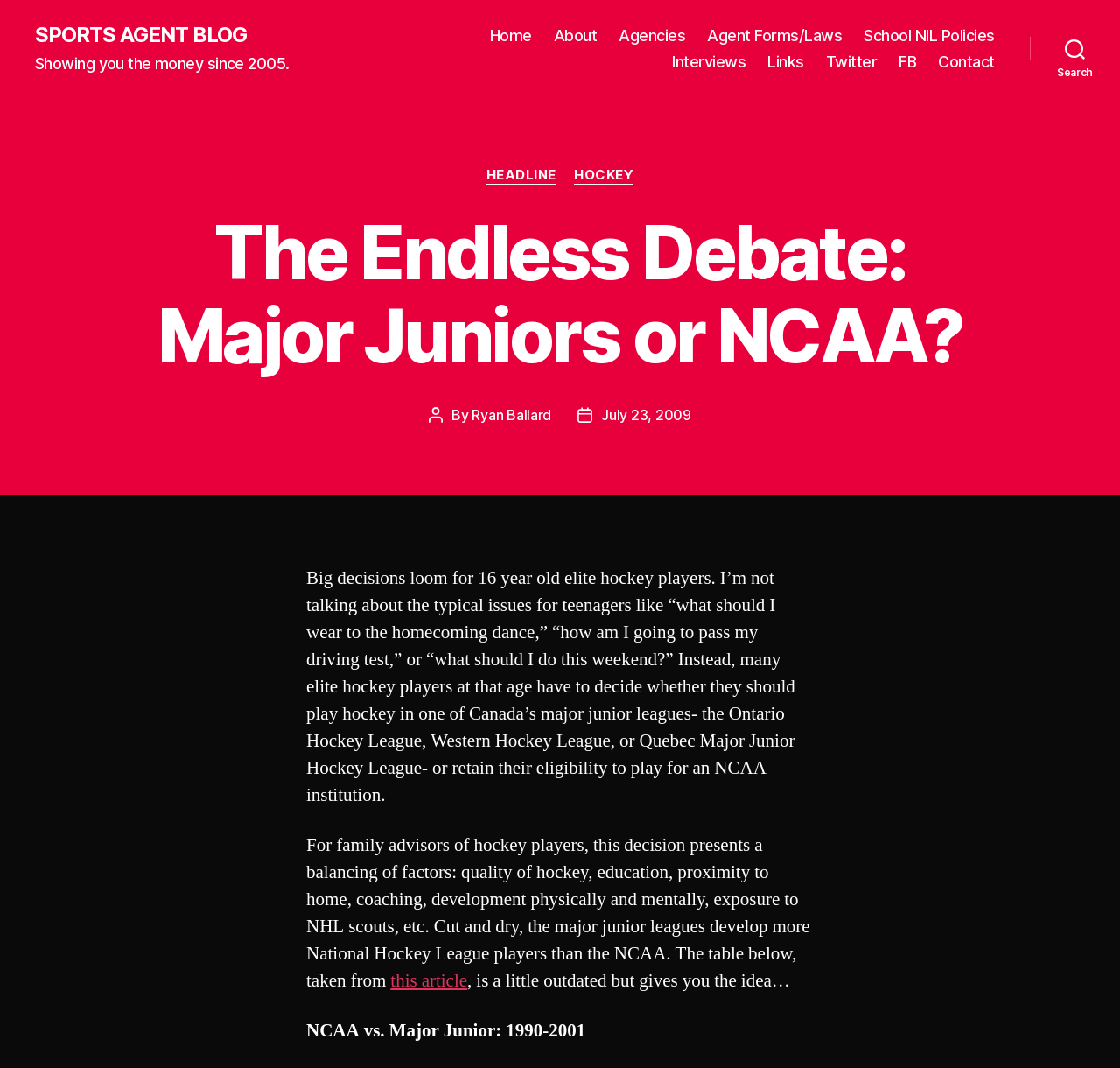Please indicate the bounding box coordinates of the element's region to be clicked to achieve the instruction: "Read the article by Ryan Ballard". Provide the coordinates as four float numbers between 0 and 1, i.e., [left, top, right, bottom].

[0.421, 0.38, 0.492, 0.397]